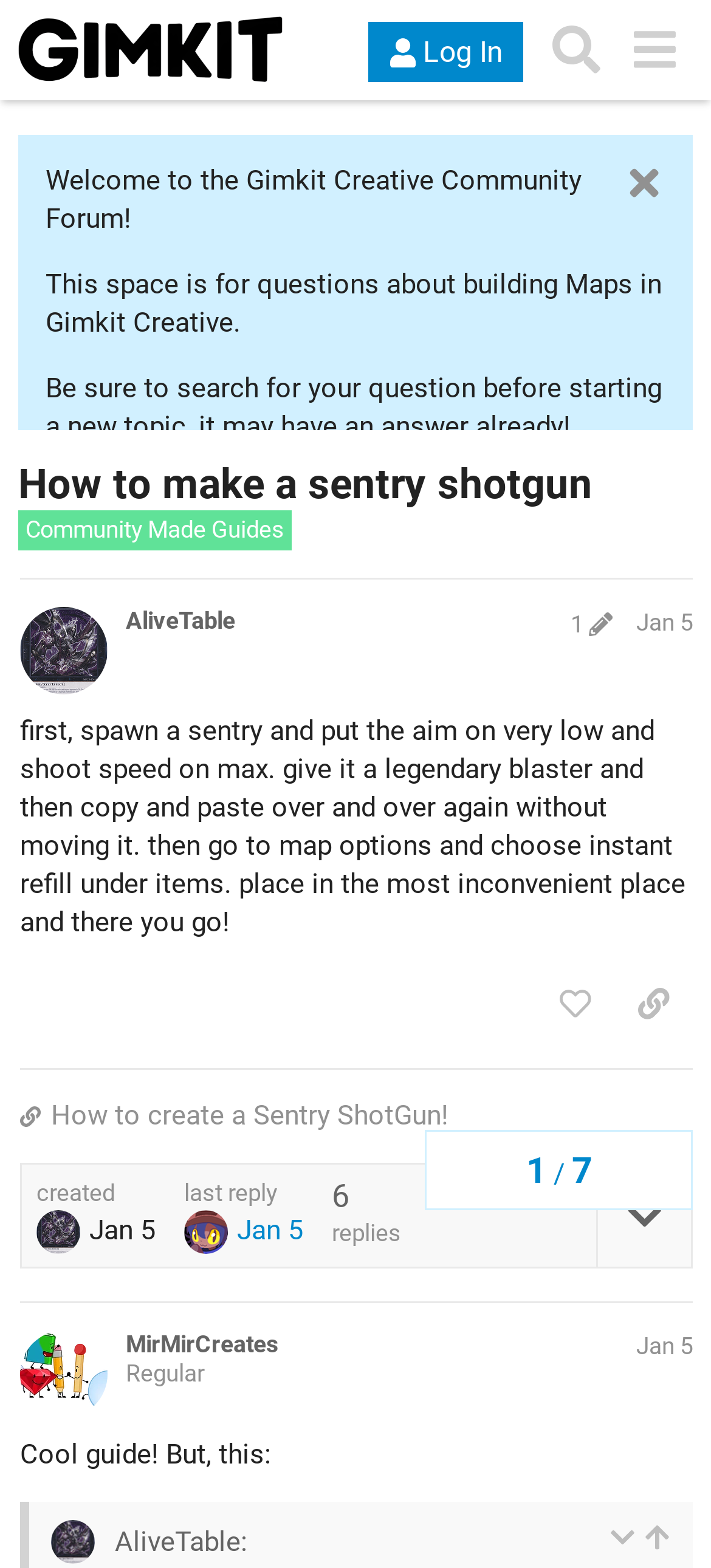Please mark the bounding box coordinates of the area that should be clicked to carry out the instruction: "Log in to the forum".

[0.518, 0.014, 0.736, 0.053]